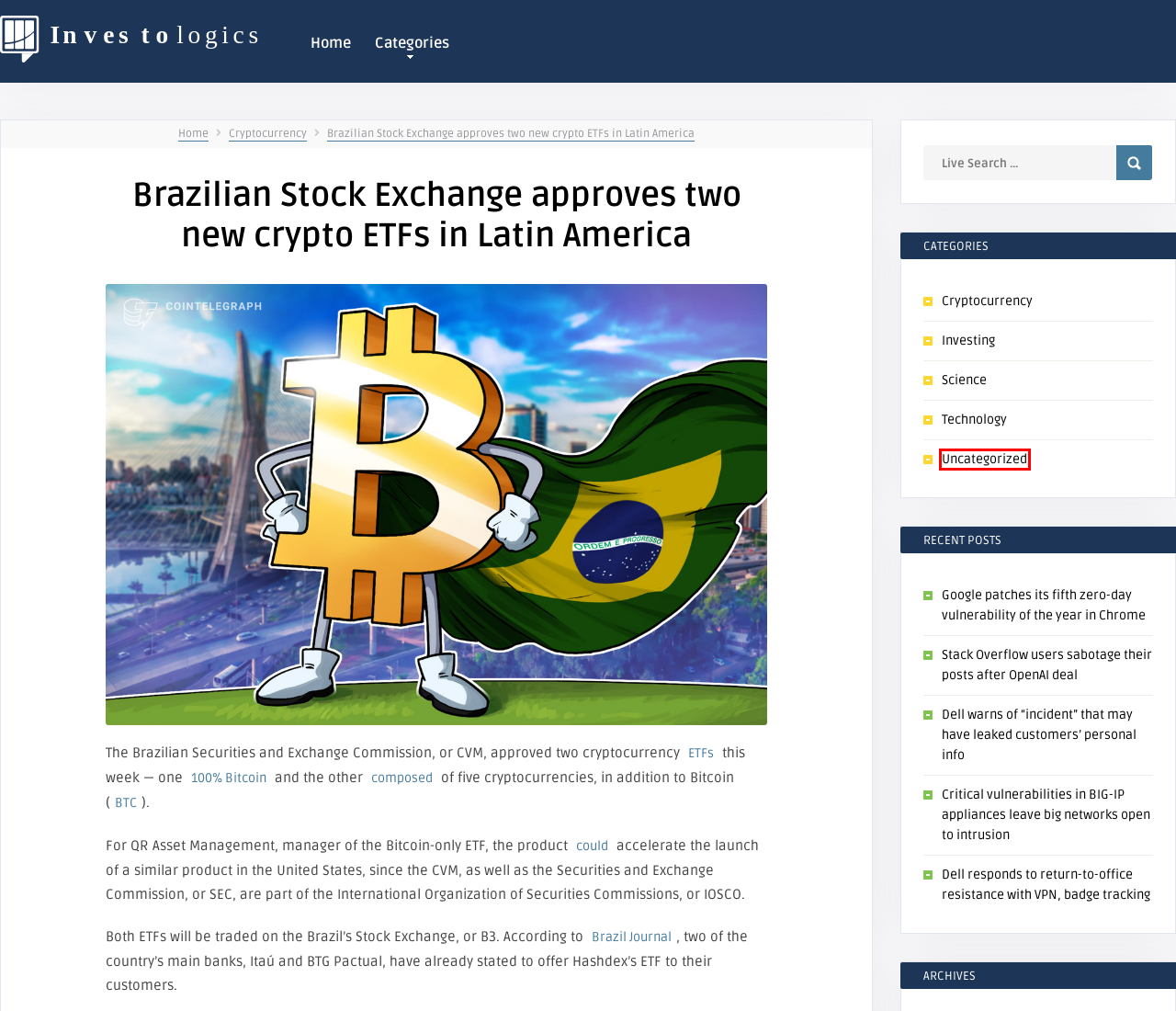You have a screenshot of a webpage with an element surrounded by a red bounding box. Choose the webpage description that best describes the new page after clicking the element inside the red bounding box. Here are the candidates:
A. Critical vulnerabilities in BIG-IP appliances leave big networks open to intrusion – Investologics
B. Science – Investologics
C. Hashdex lança primeiro ETF de criptomoedas do Brasil - Brazil Journal
D. Dell warns of “incident” that may have leaked customers’ personal info – Investologics
E. Investologics
F. Uncategorized – Investologics
G. Technology – Investologics
H. Cryptocurrency – Investologics

F